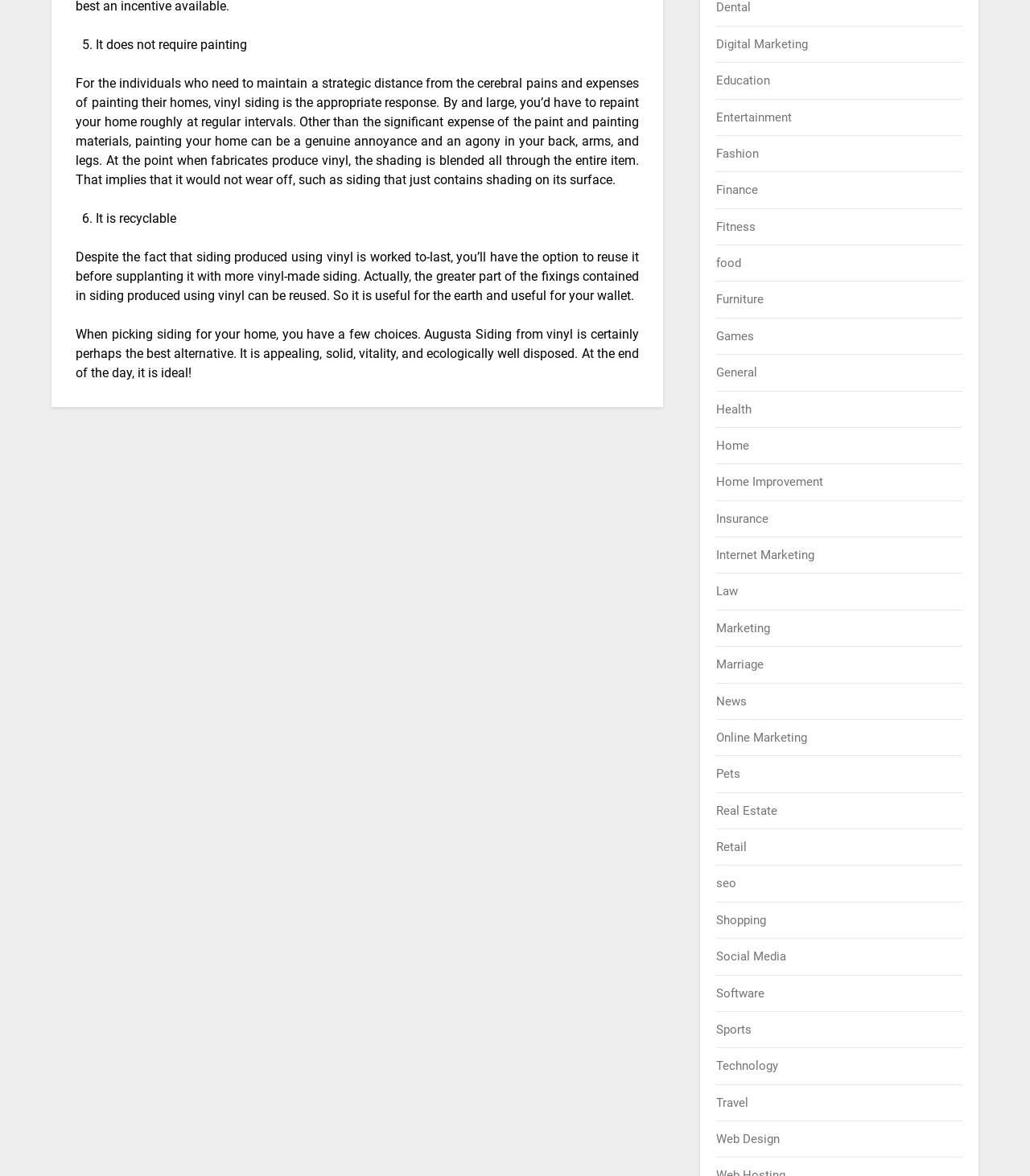Locate the bounding box of the UI element based on this description: "Sports". Provide four float numbers between 0 and 1 as [left, top, right, bottom].

[0.696, 0.869, 0.73, 0.882]